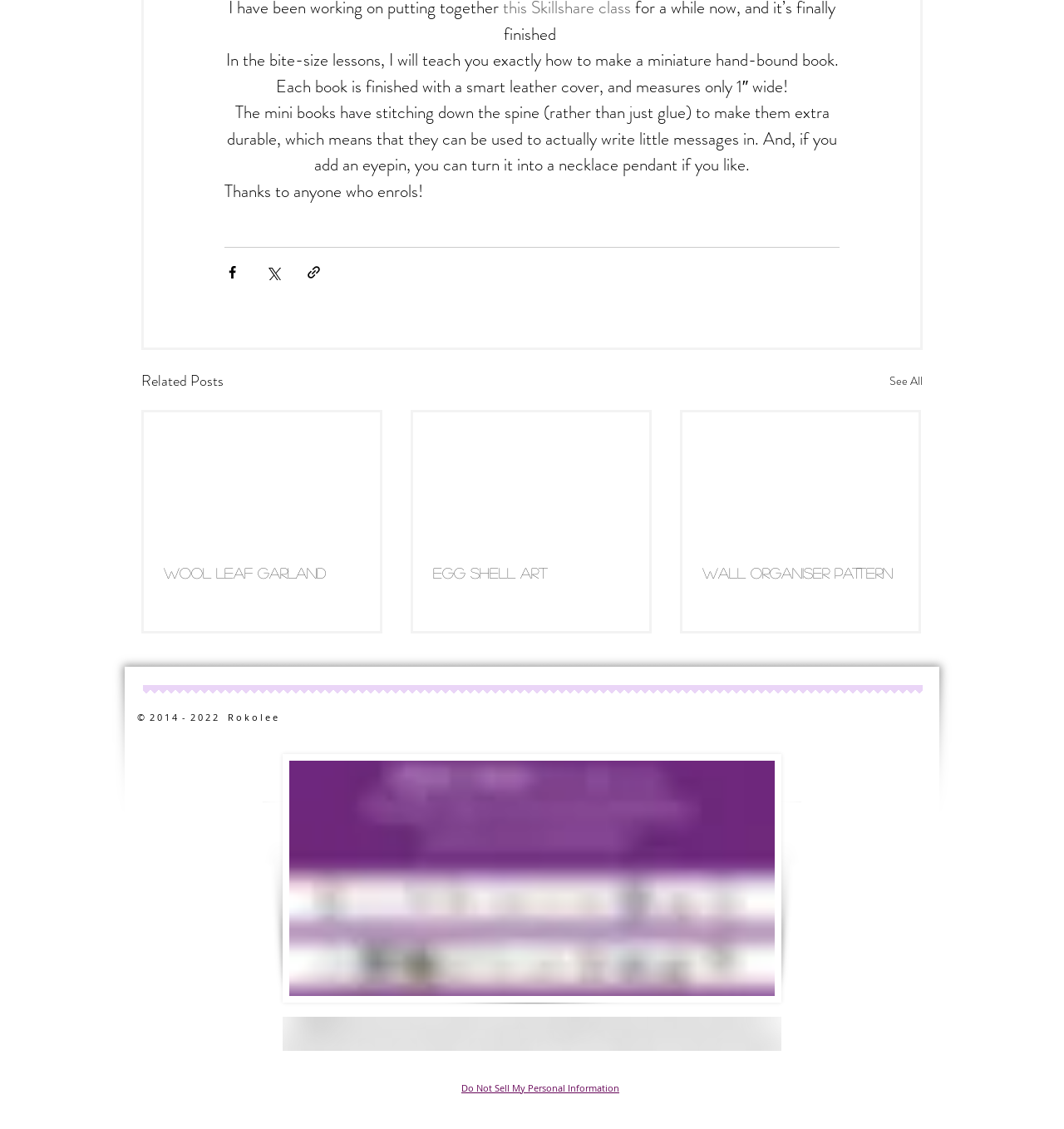What is the author teaching in the bite-size lessons?
Give a comprehensive and detailed explanation for the question.

The author is teaching how to make a miniature hand-bound book in the bite-size lessons, as mentioned in the StaticText element with ID 569.